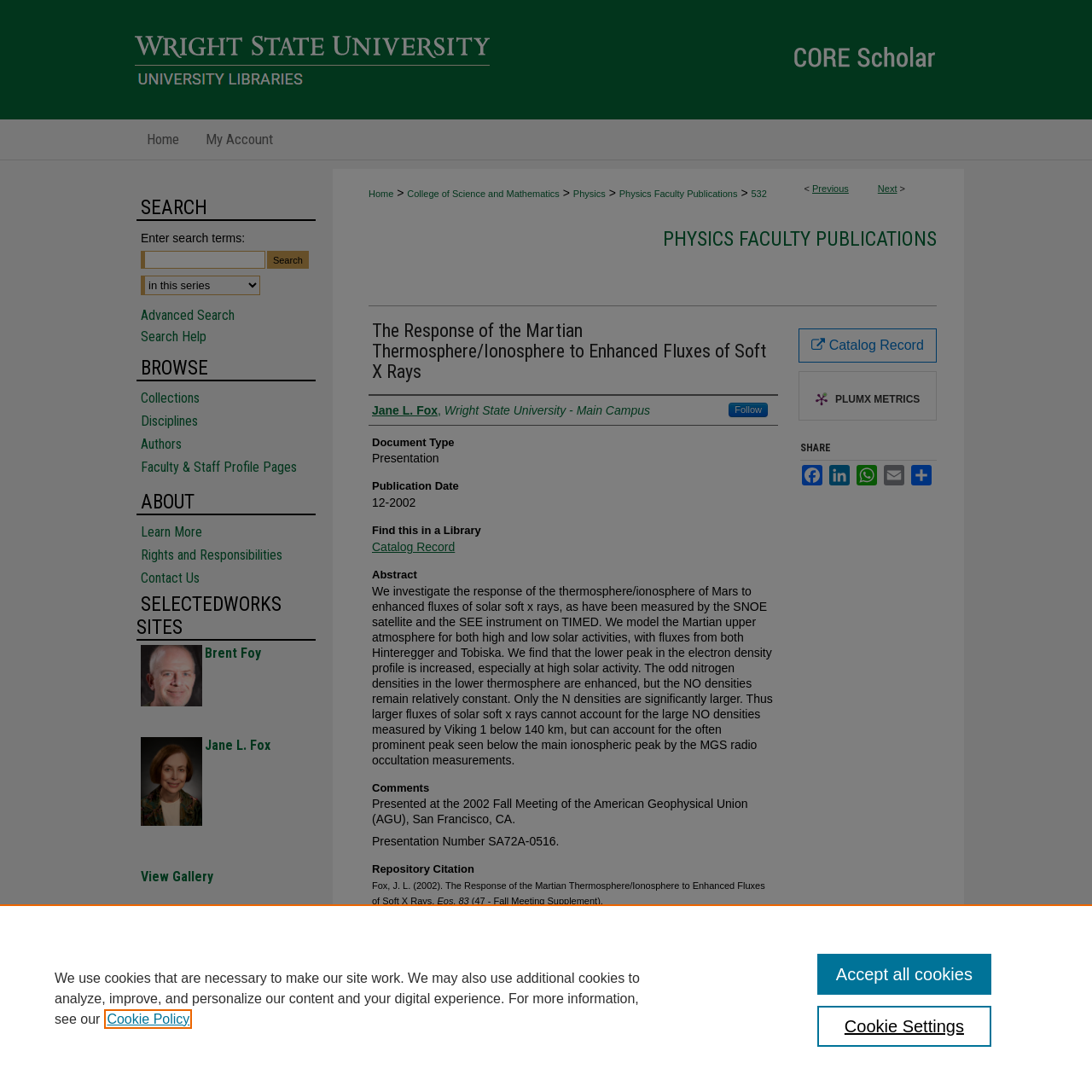Please determine the bounding box coordinates for the UI element described as: "Accept all cookies".

[0.748, 0.873, 0.908, 0.911]